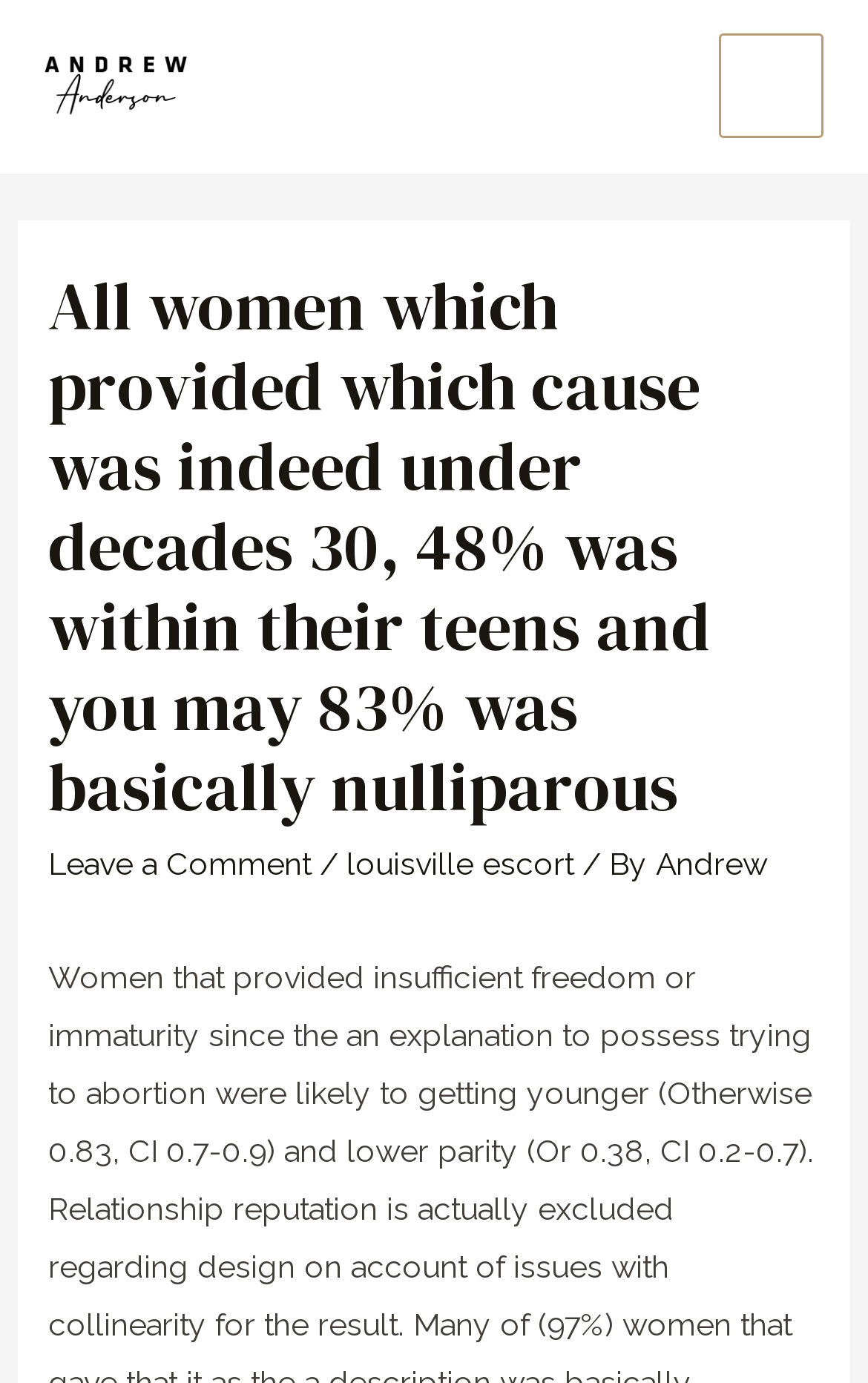What is the text on the top-left of the webpage?
By examining the image, provide a one-word or phrase answer.

All women which provided which cause was indeed under decades 30, 48% was within their teens and you may 83% was basically nulliparous